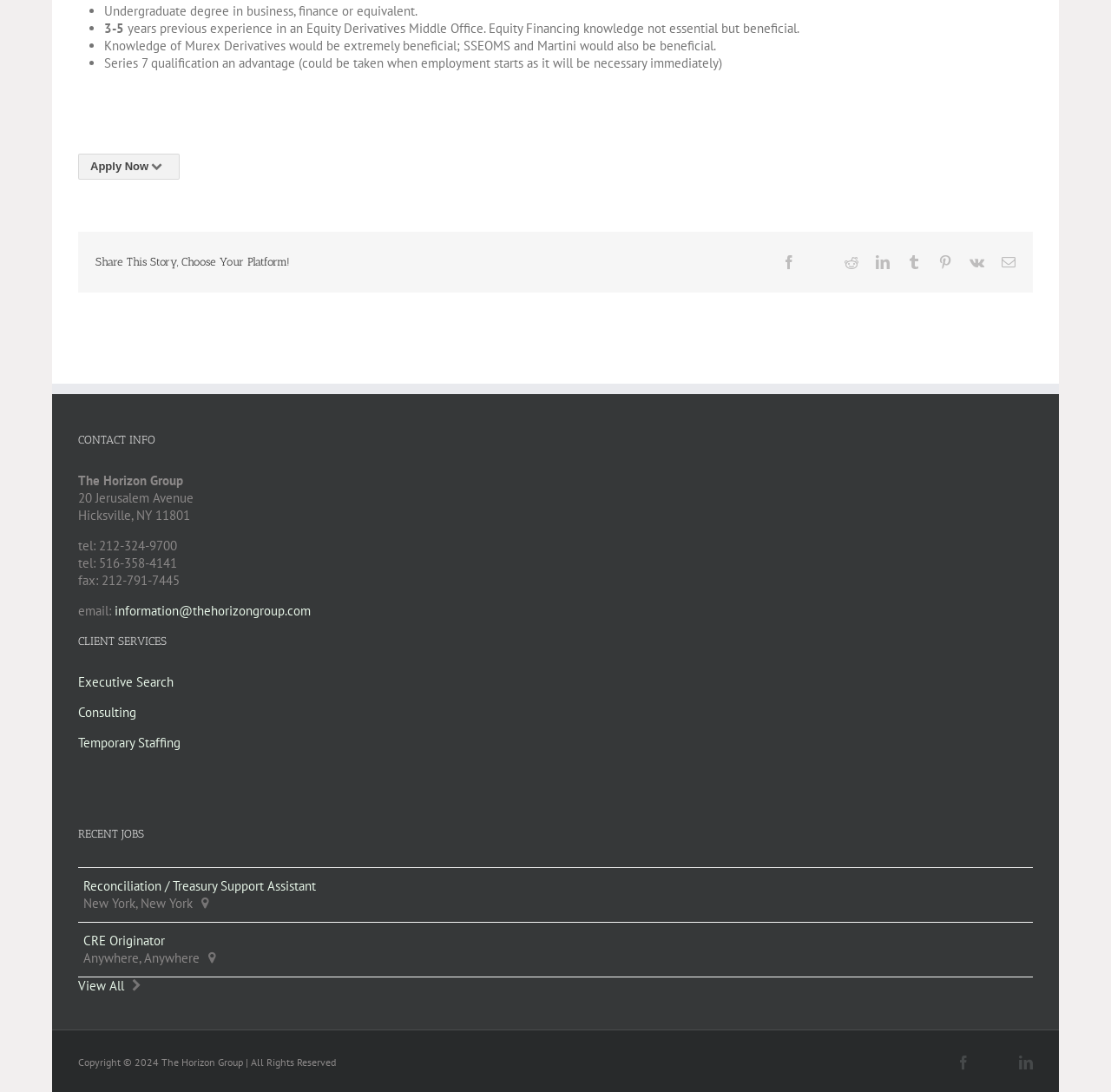Review the image closely and give a comprehensive answer to the question: What is the location of The Horizon Group?

I found the contact information section on the webpage, which includes the address of The Horizon Group, which is 20 Jerusalem Avenue, Hicksville, NY 11801.